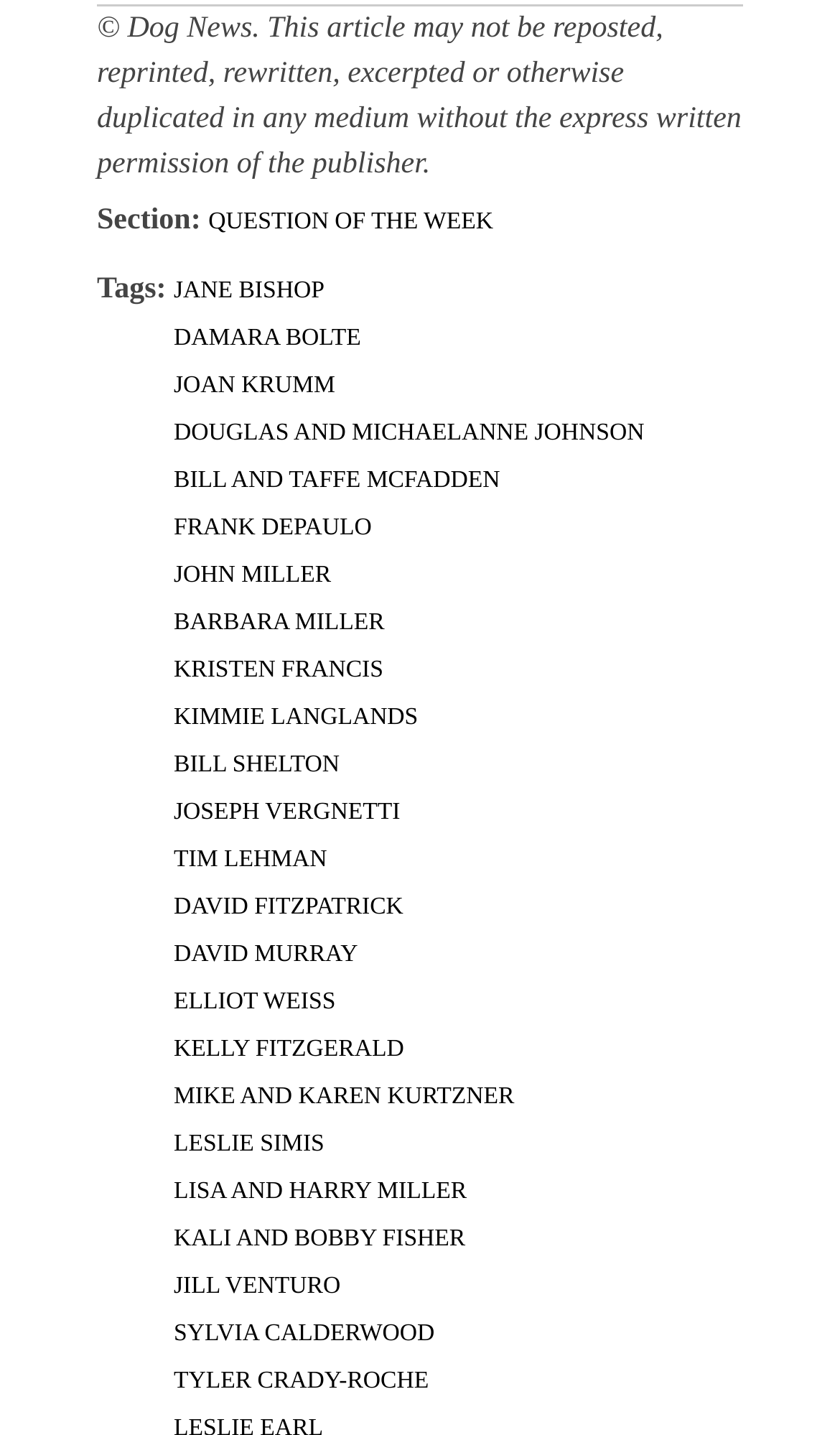Identify the bounding box coordinates of the element that should be clicked to fulfill this task: "Read about DOUGLAS AND MICHAELANNE JOHNSON". The coordinates should be provided as four float numbers between 0 and 1, i.e., [left, top, right, bottom].

[0.207, 0.293, 0.767, 0.311]